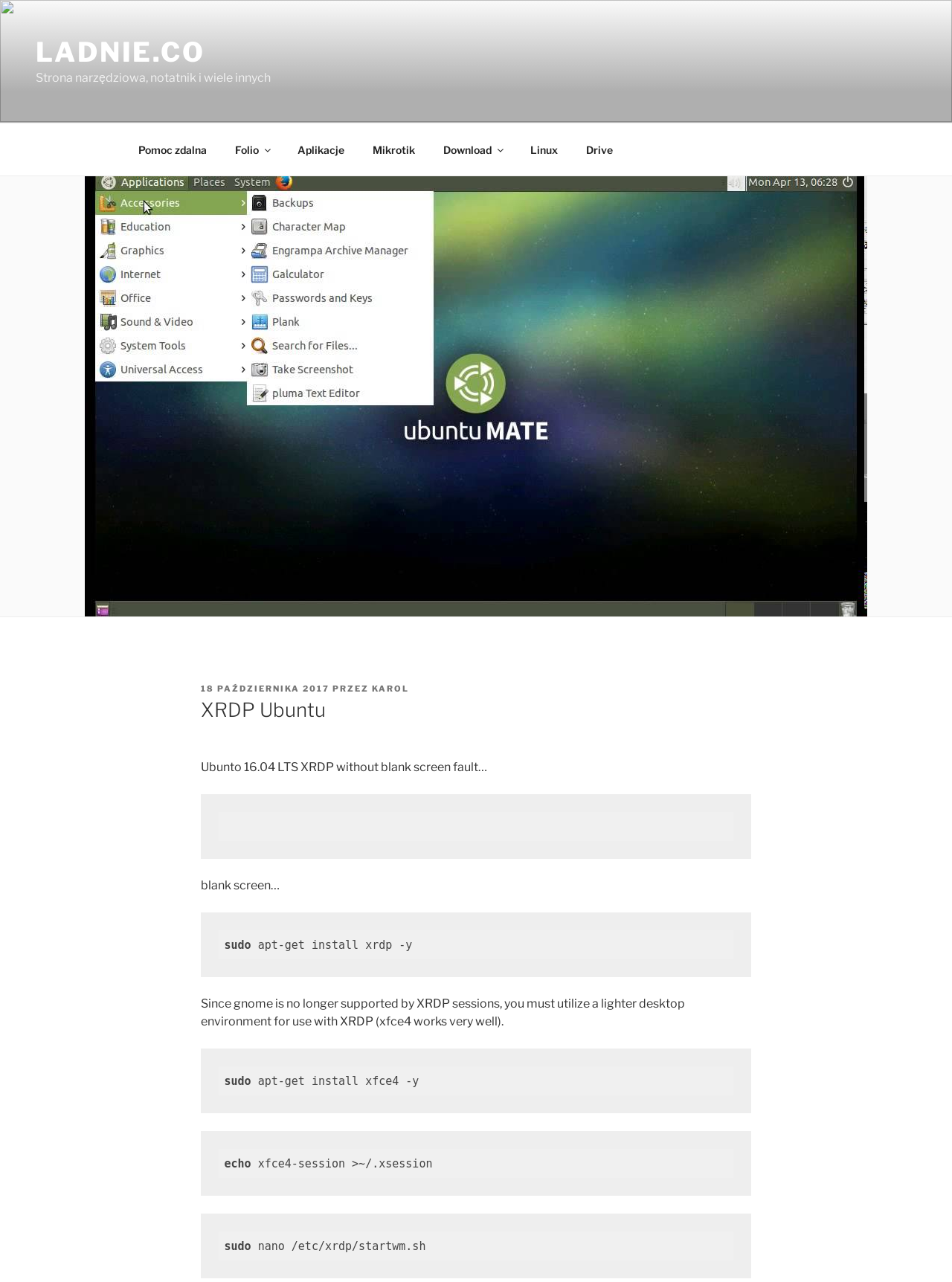What is the author of the article?
Please give a detailed answer to the question using the information shown in the image.

The author of the article can be determined by looking at the link 'KAROL' which is located near the top of the webpage, indicating that KAROL is the author of the article.